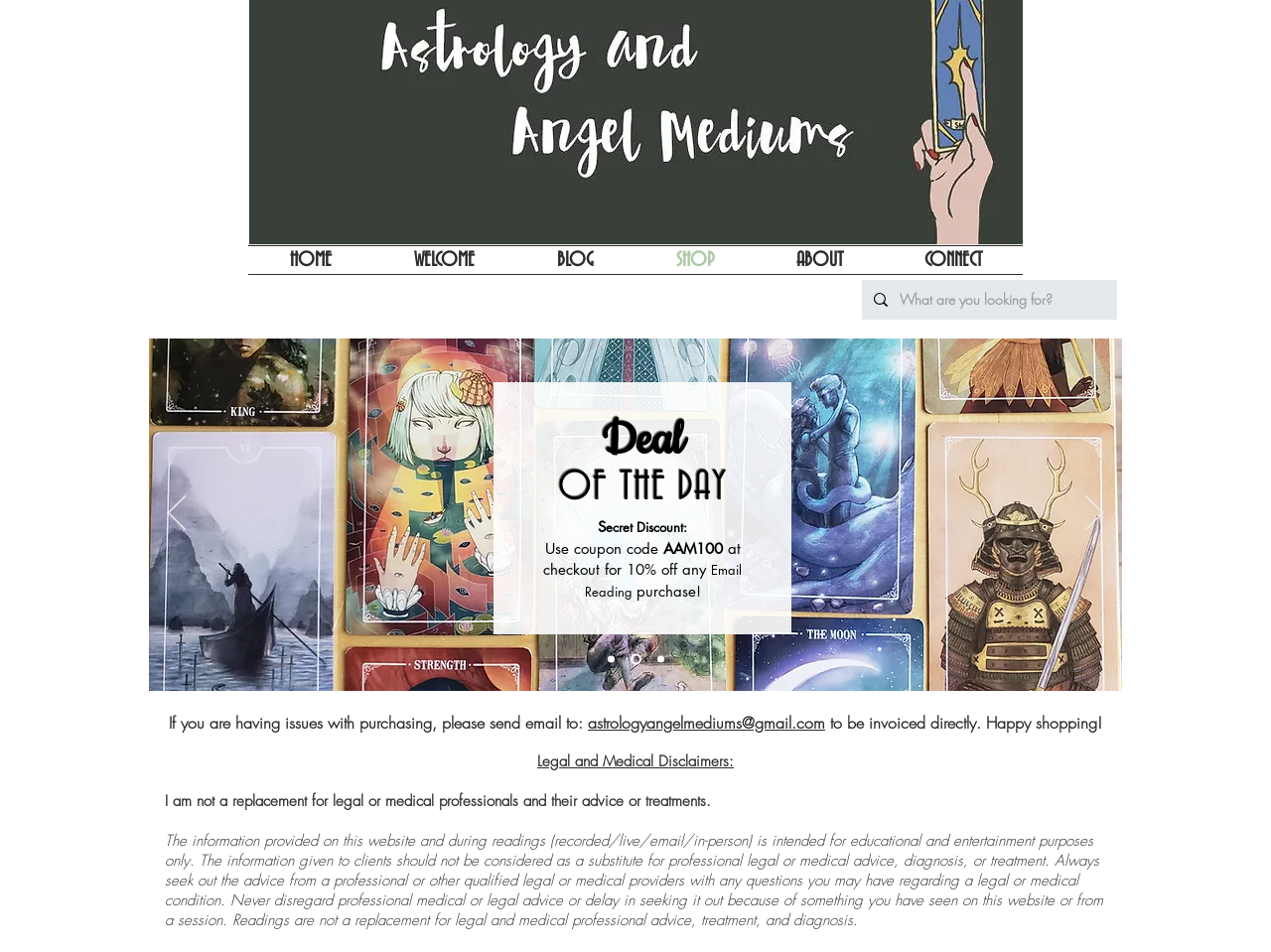Indicate the bounding box coordinates of the clickable region to achieve the following instruction: "Send an email to astrologyangelmediums@gmail.com."

[0.462, 0.748, 0.649, 0.771]